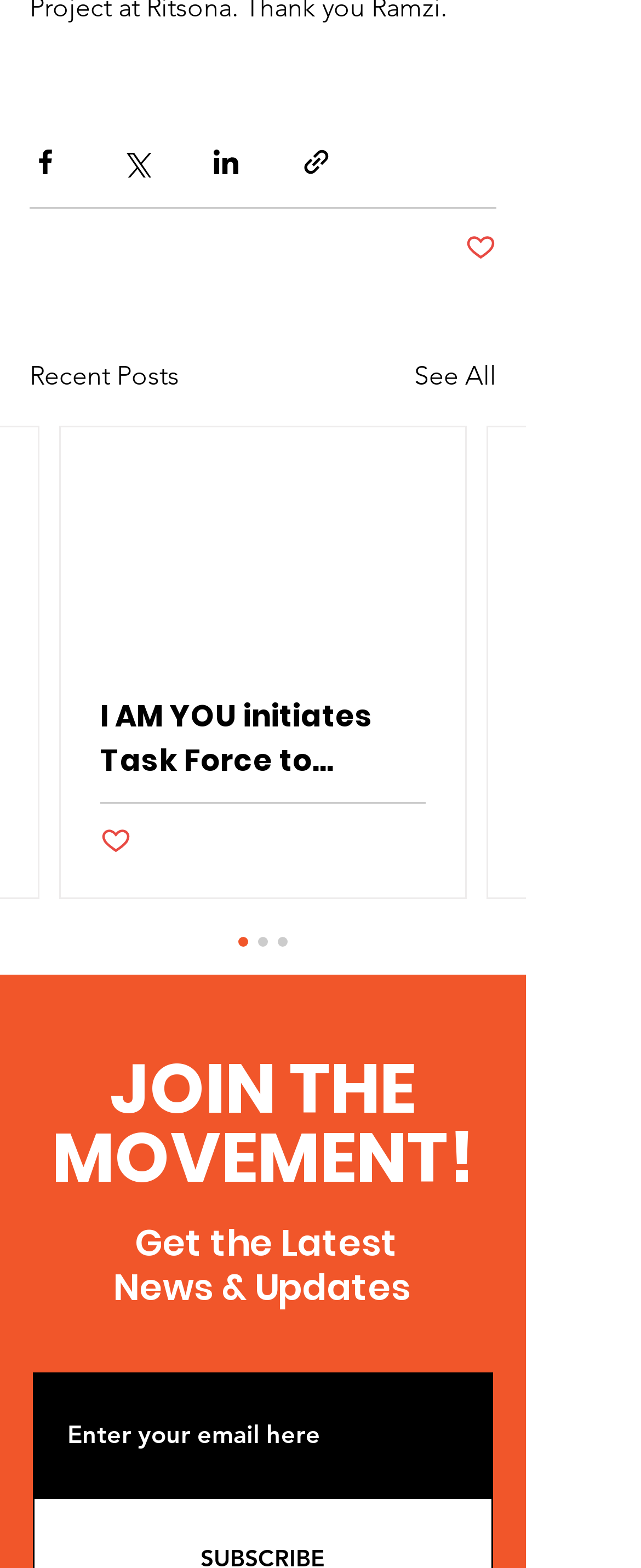Answer with a single word or phrase: 
What is the purpose of the textbox at the bottom?

Enter email